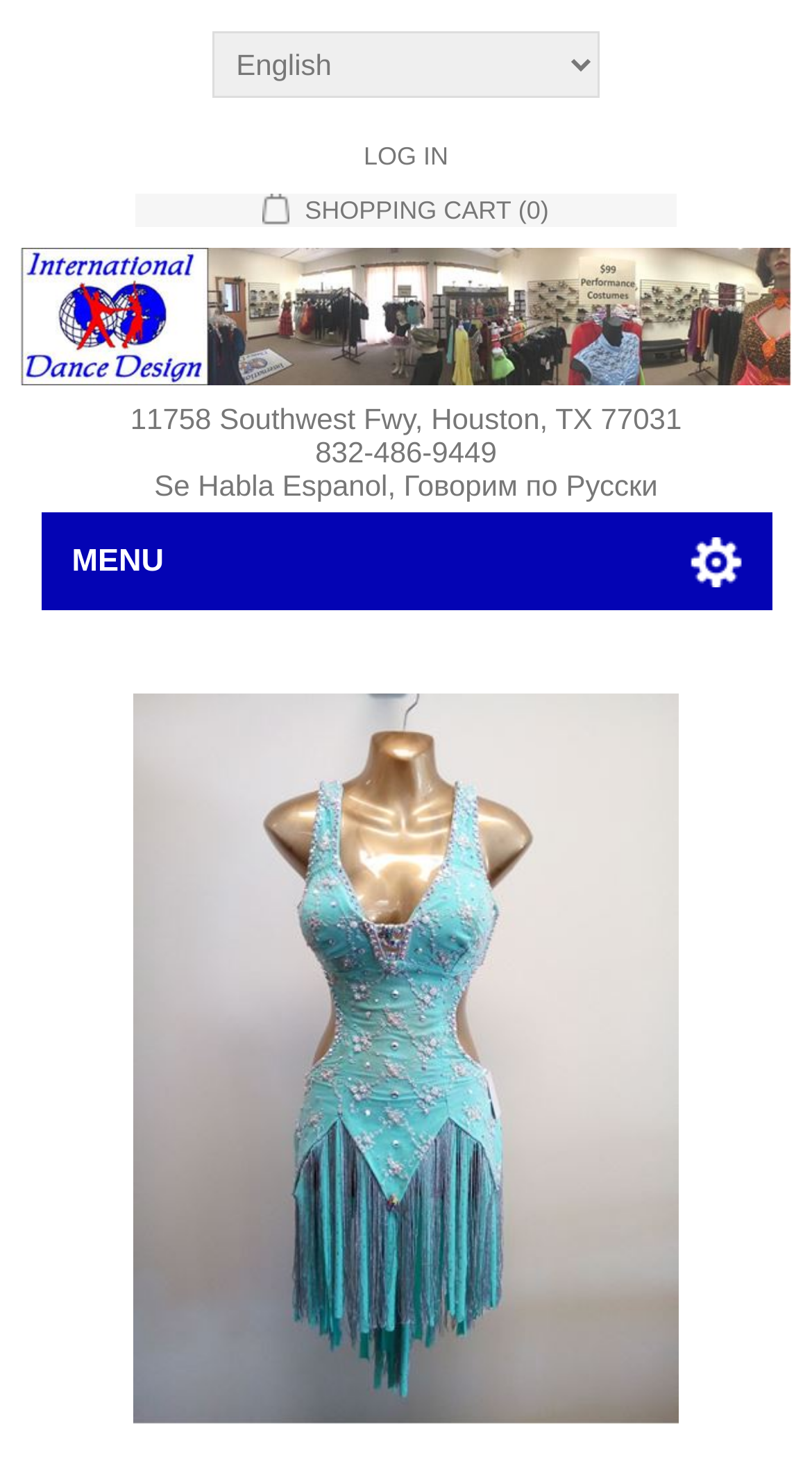Find the main header of the webpage and produce its text content.

Mint Latin Dress